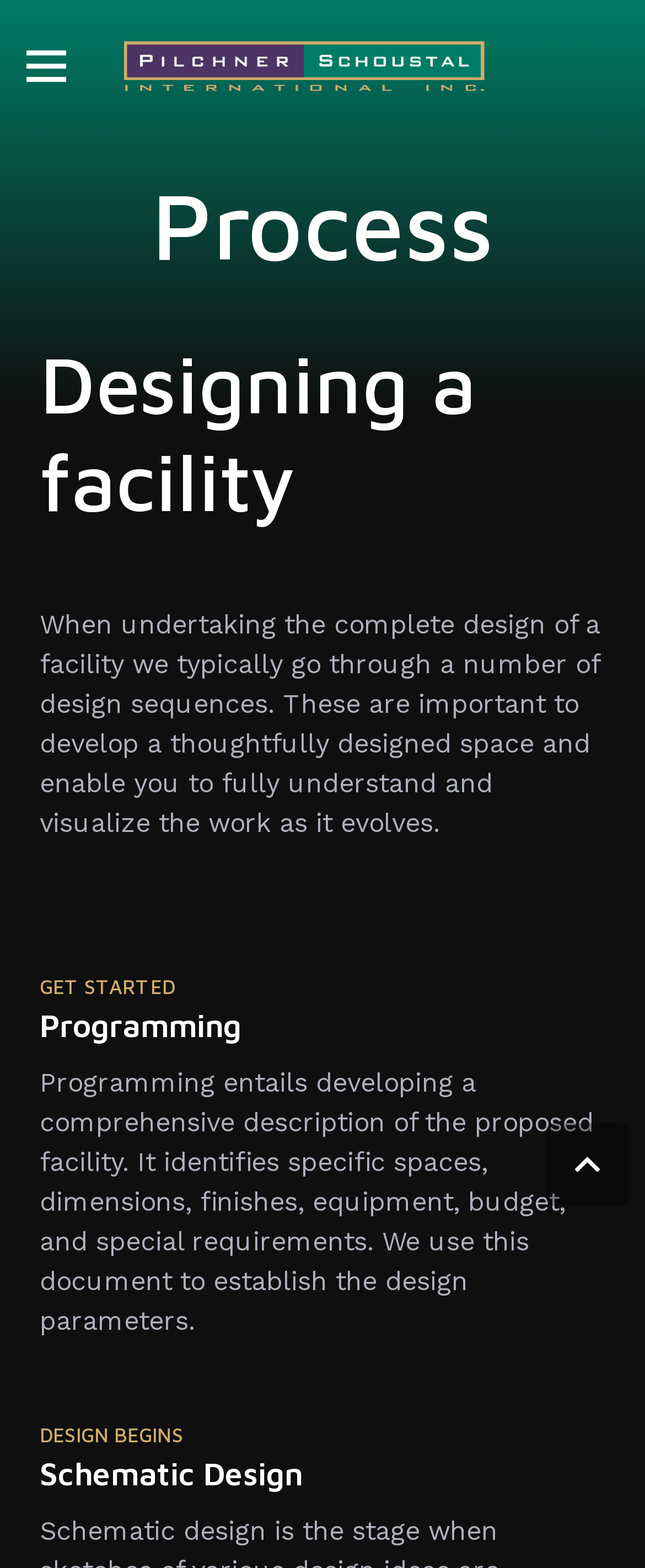Offer a detailed explanation of the webpage layout and contents.

The webpage is about the process of designing a facility by Pilchner Schoustal International Inc. At the top left corner, there is a link labeled "Menu". Below the link, there is a heading that reads "Process", which is followed by a subheading "Designing a facility". 

A paragraph of text explains the design process, stating that it involves several design sequences to develop a thoughtfully designed space. This text is positioned below the subheading and spans across most of the page width.

Further down, there is a heading "GET STARTED" with a smaller subheading "Programming" right below it. A block of text describes the programming phase, which involves developing a comprehensive description of the proposed facility, including specific spaces, dimensions, finishes, equipment, budget, and special requirements.

Below the programming description, there is another heading "DESIGN BEGINS" with a subheading "Schematic Design" right below it. 

At the bottom right corner of the page, there is a button labeled "Back to top", which allows users to quickly navigate back to the top of the page.